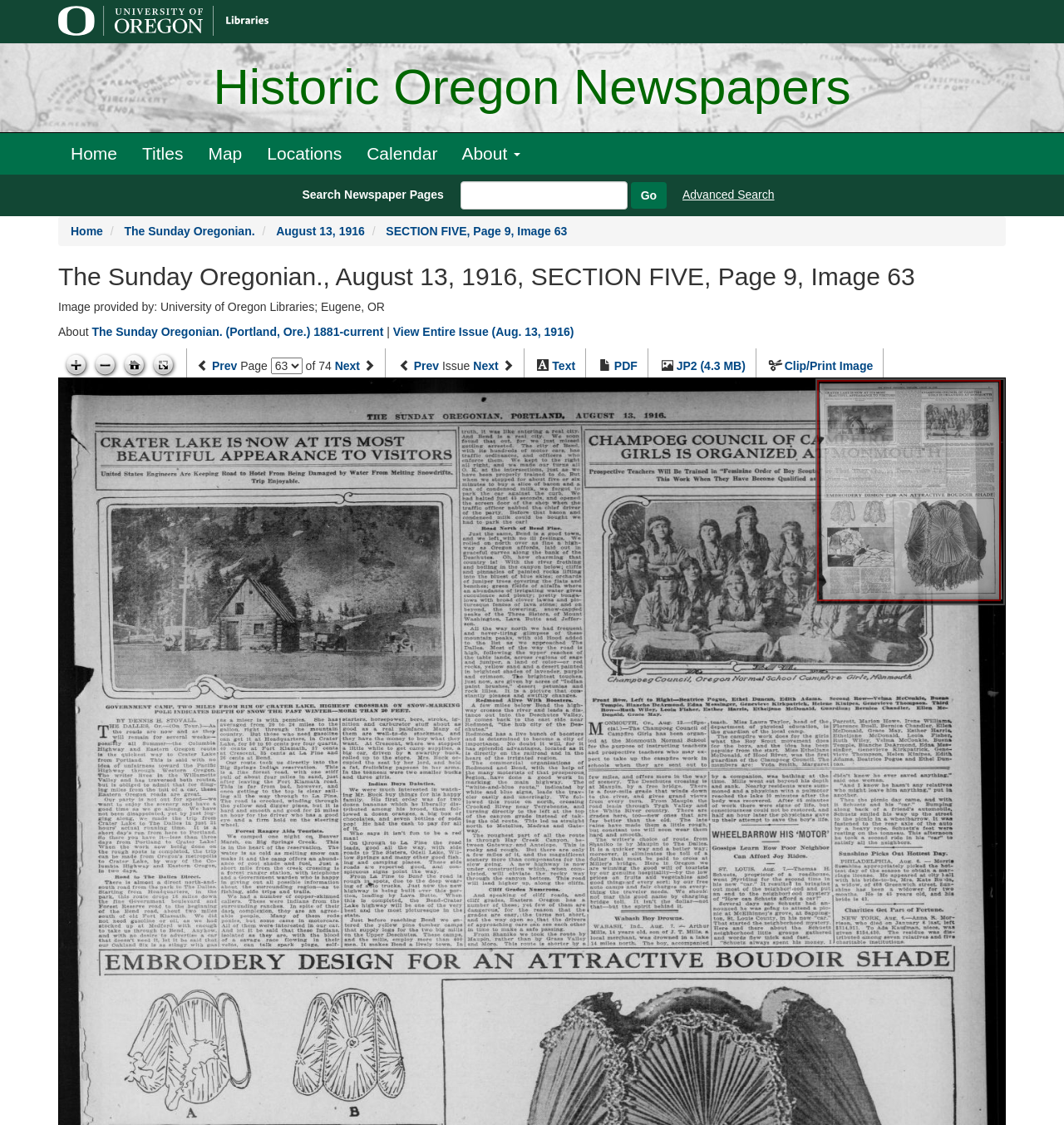Respond to the question below with a single word or phrase: What is the name of the newspaper?

The Sunday Oregonian